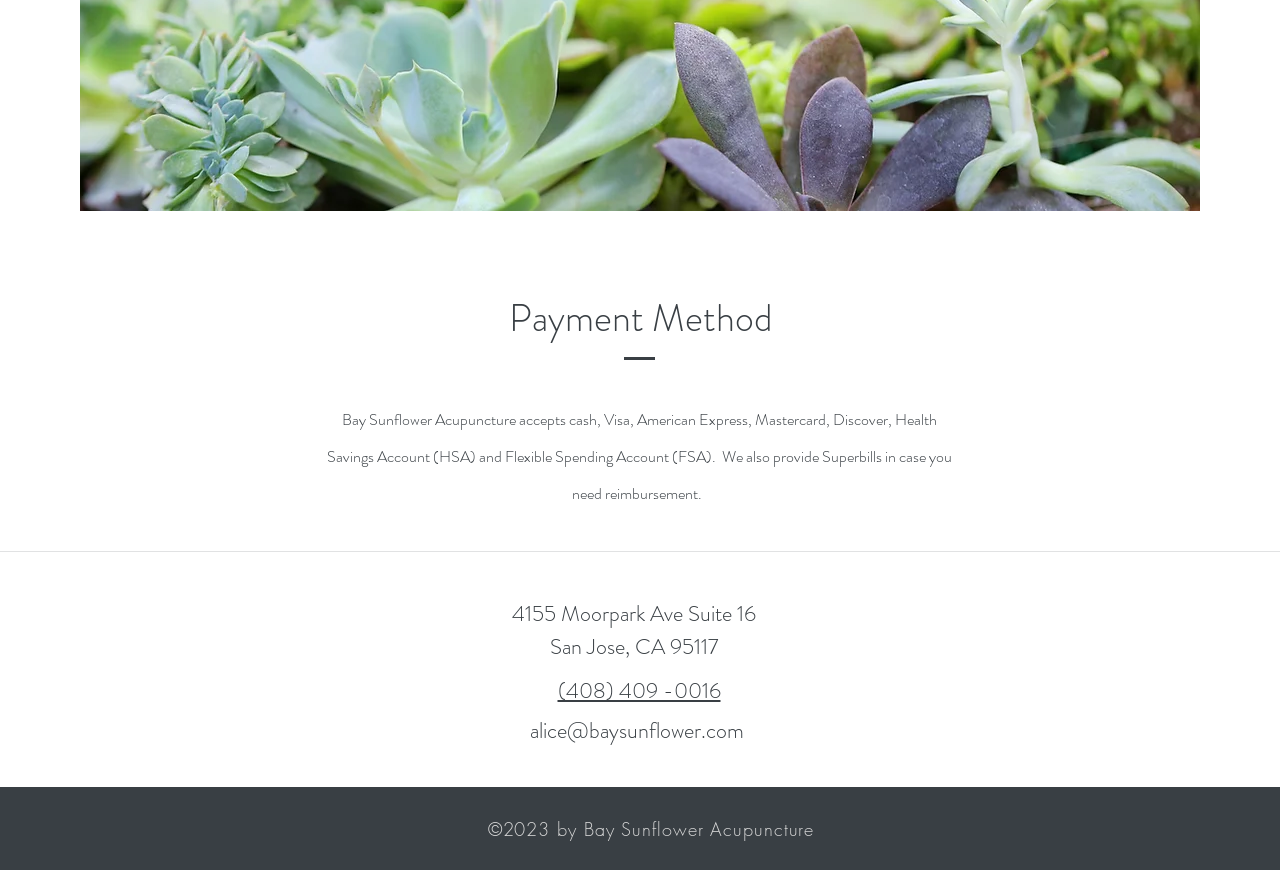Based on the element description, predict the bounding box coordinates (top-left x, top-left y, bottom-right x, bottom-right y) for the UI element in the screenshot: alice@baysunflower.com

[0.414, 0.819, 0.581, 0.855]